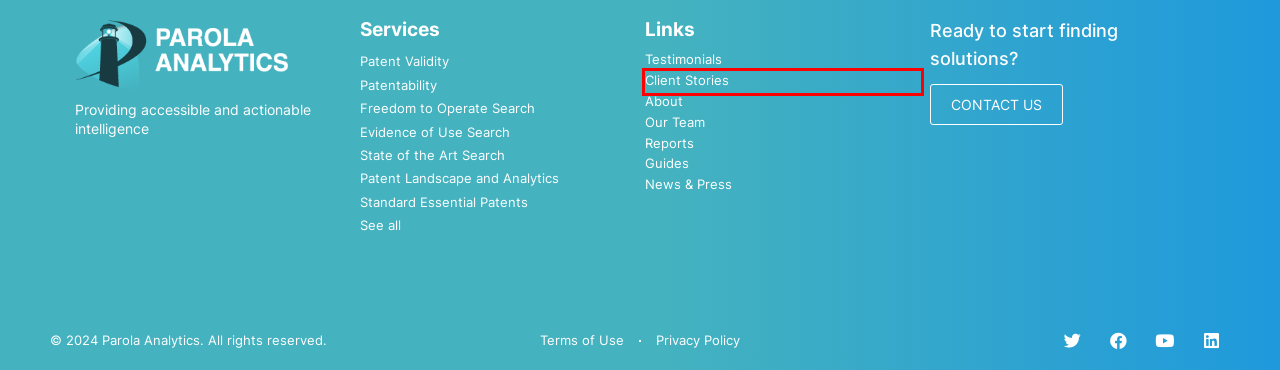You are provided a screenshot of a webpage featuring a red bounding box around a UI element. Choose the webpage description that most accurately represents the new webpage after clicking the element within the red bounding box. Here are the candidates:
A. Parola Analytics | Client success stories
B. Privacy Policy Parola Analytics
C. Guides Parola Analytics
D. State of the Art Search Search | Parola Analytics
E. Testimonials Parola Analytics
F. About Parola Analytics
G. News & Press Parola Analytics
H. Freedom to Operate Search | Parola Analytics

A